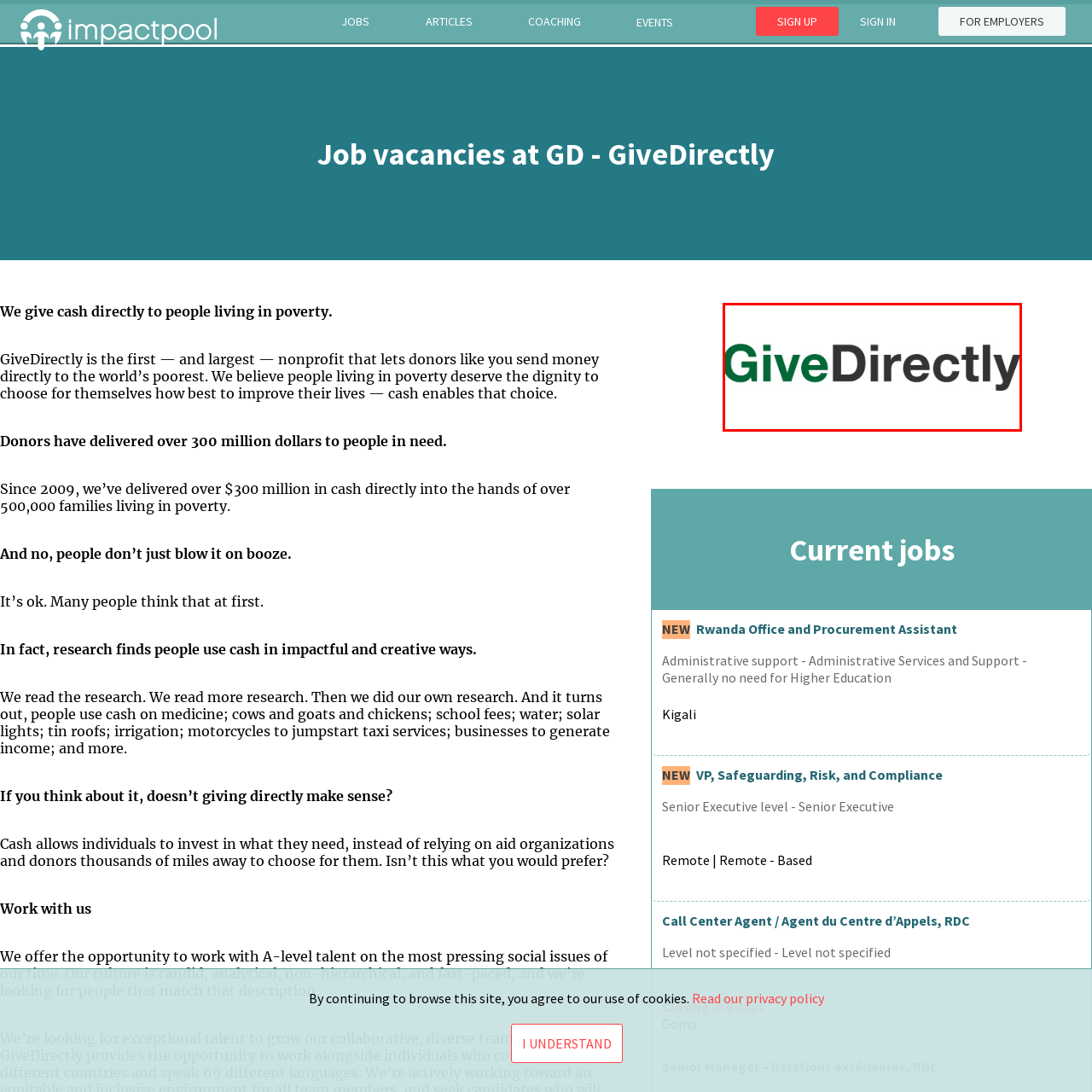What does the gray color in the logo represent?
Carefully analyze the image within the red bounding box and give a comprehensive response to the question using details from the image.

The word 'Directly' in the logo is rendered in a neutral gray color, which underscores the straightforwardness of GiveDirectly's mission to provide direct cash transfers to individuals living in poverty, allowing them autonomy over their financial decisions.